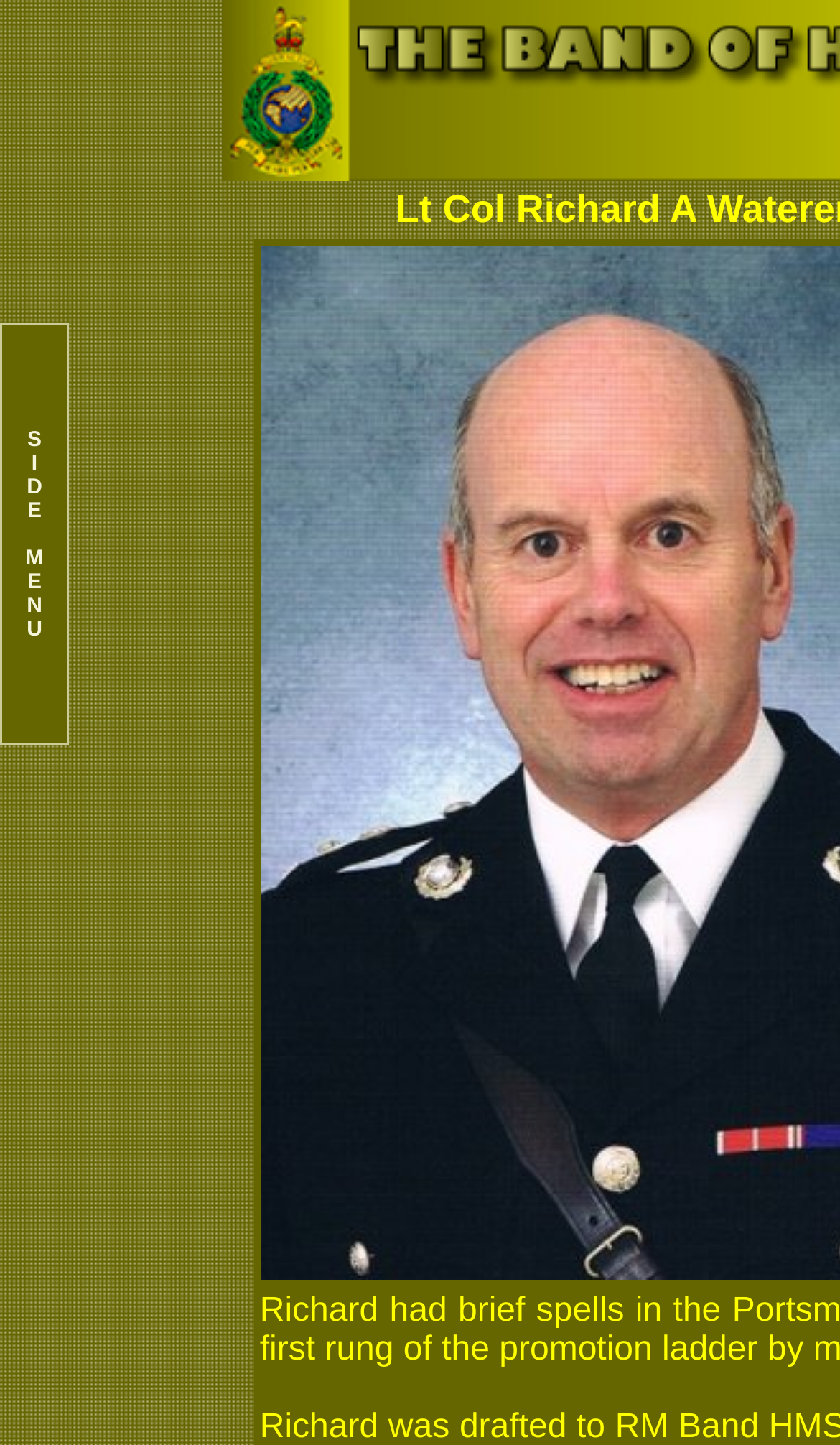Reply to the question with a brief word or phrase: What is the width of the side menu?

0.079